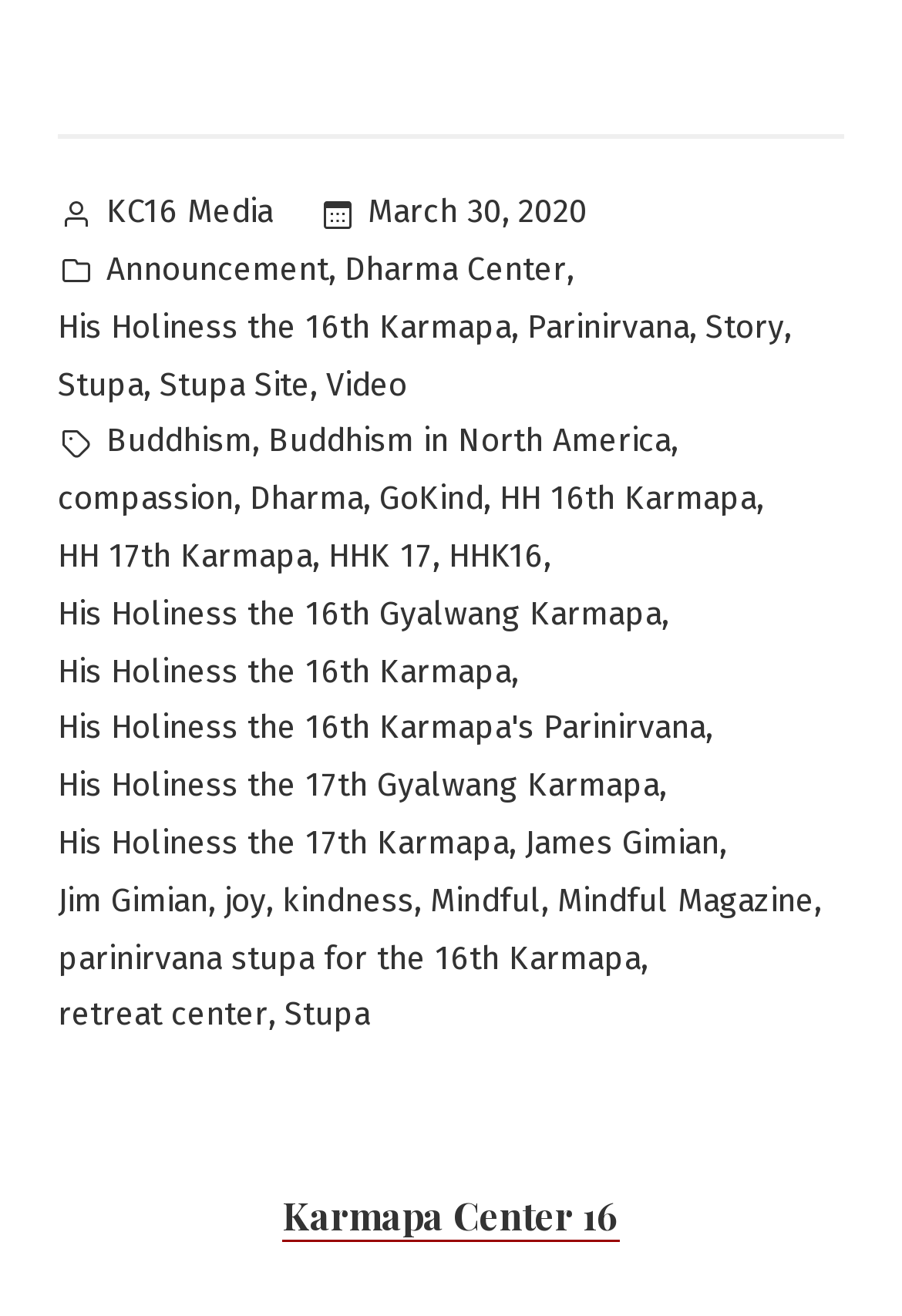Show me the bounding box coordinates of the clickable region to achieve the task as per the instruction: "Click on the link to KC16 Media".

[0.118, 0.141, 0.303, 0.185]